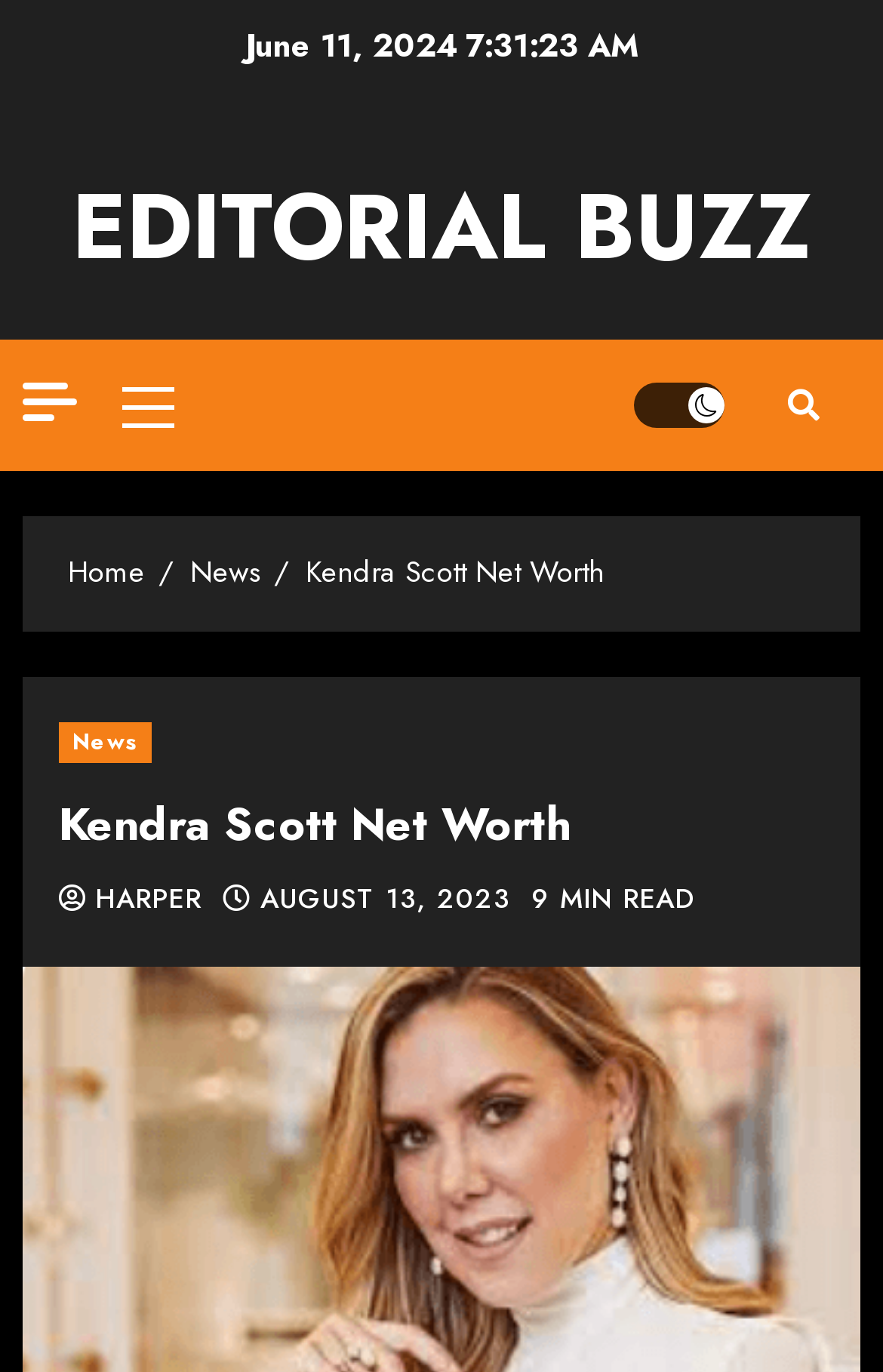Please provide a comprehensive answer to the question based on the screenshot: What is the category of the news article?

I found the navigation element 'Breadcrumbs' with bounding box coordinates [0.077, 0.401, 0.923, 0.435]. Within it, I found a link element with the text 'Kendra Scott Net Worth' and bounding box coordinates [0.346, 0.401, 0.685, 0.434].